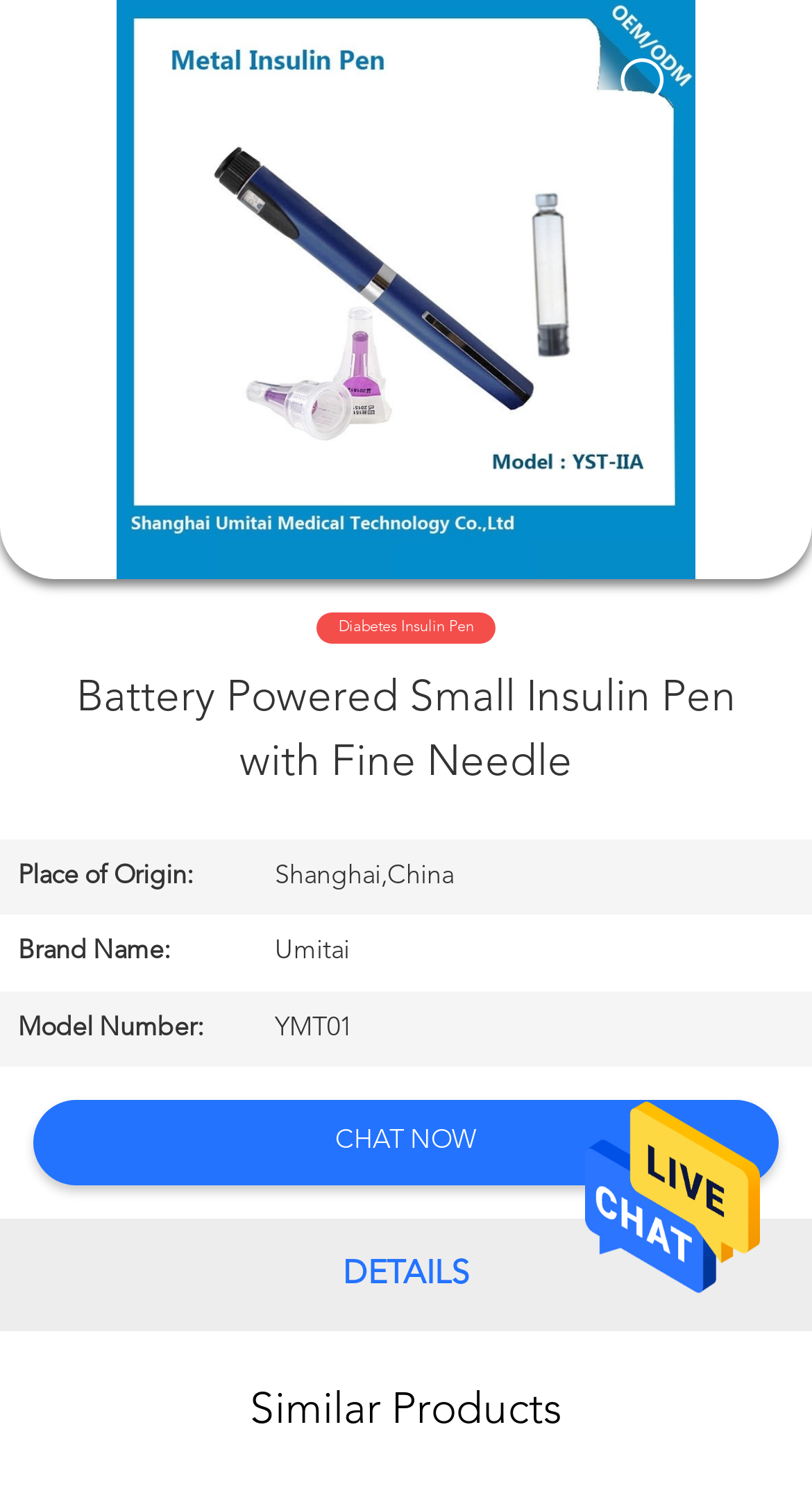Identify the bounding box coordinates of the clickable region to carry out the given instruction: "View product details".

[0.04, 0.448, 0.96, 0.536]